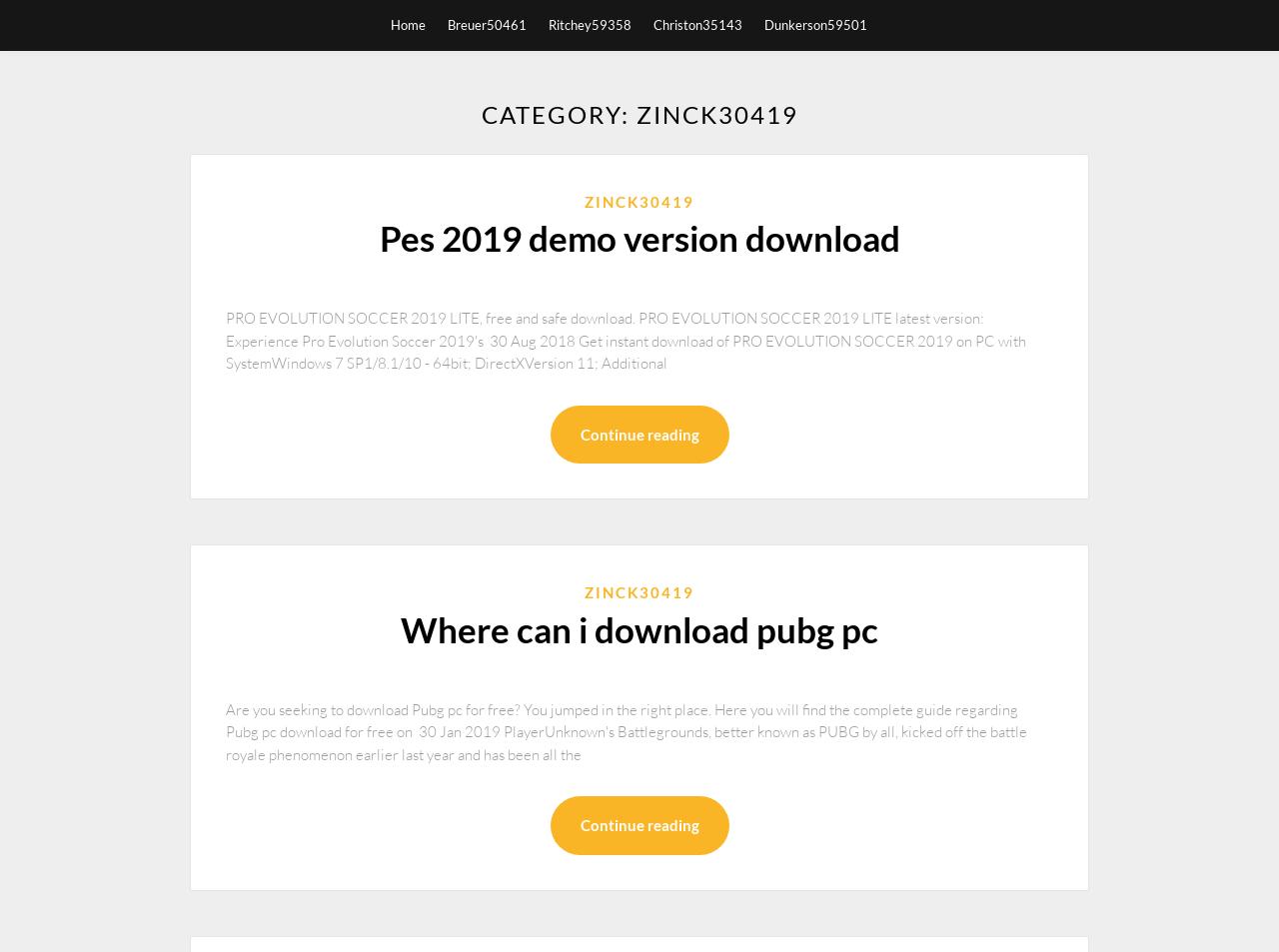Determine the bounding box coordinates for the clickable element to execute this instruction: "continue reading about where can i download pubg pc". Provide the coordinates as four float numbers between 0 and 1, i.e., [left, top, right, bottom].

[0.43, 0.837, 0.57, 0.898]